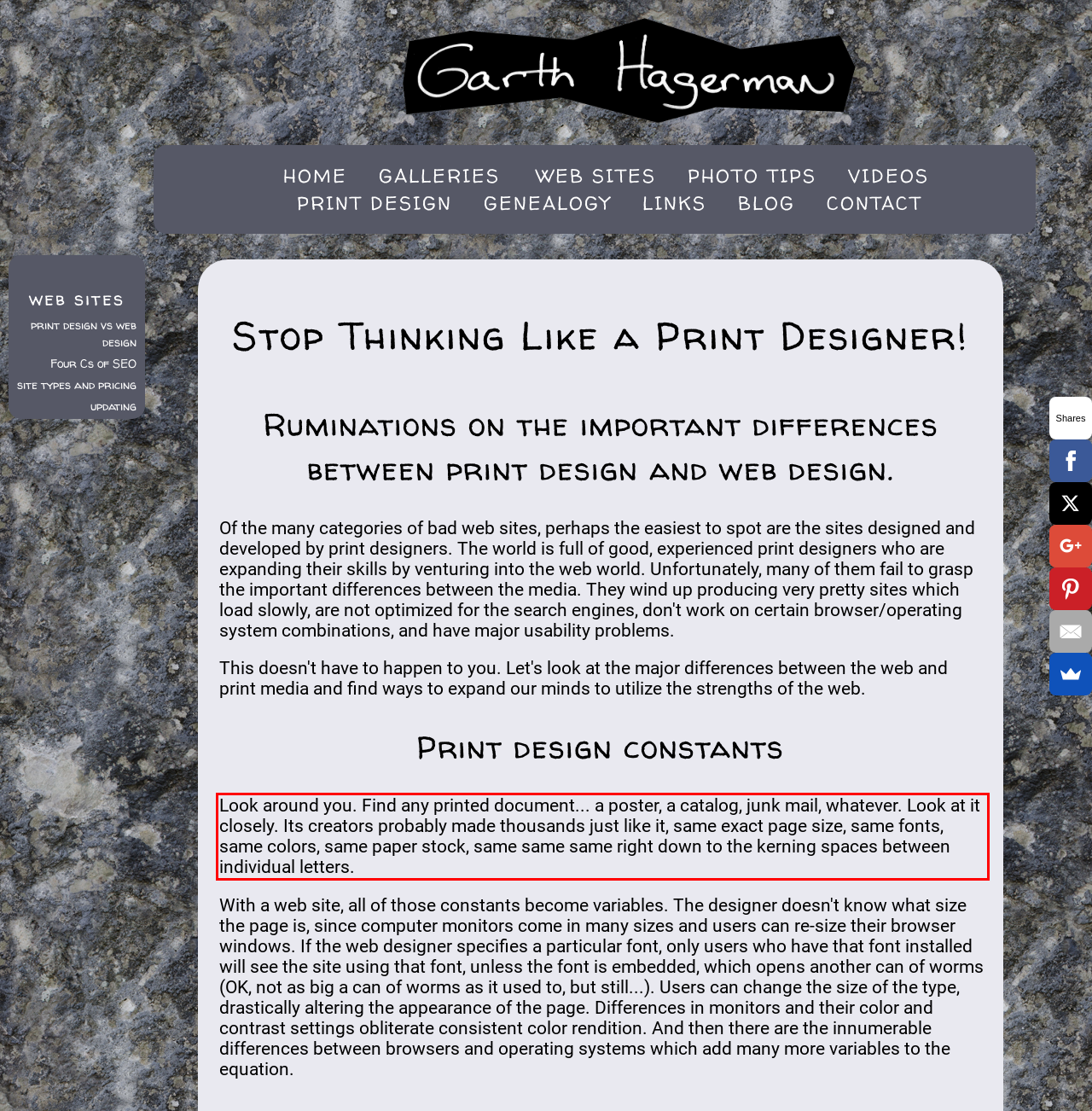Look at the screenshot of the webpage, locate the red rectangle bounding box, and generate the text content that it contains.

Look around you. Find any printed document... a poster, a catalog, junk mail, whatever. Look at it closely. Its creators probably made thousands just like it, same exact page size, same fonts, same colors, same paper stock, same same same right down to the kerning spaces between individual letters.